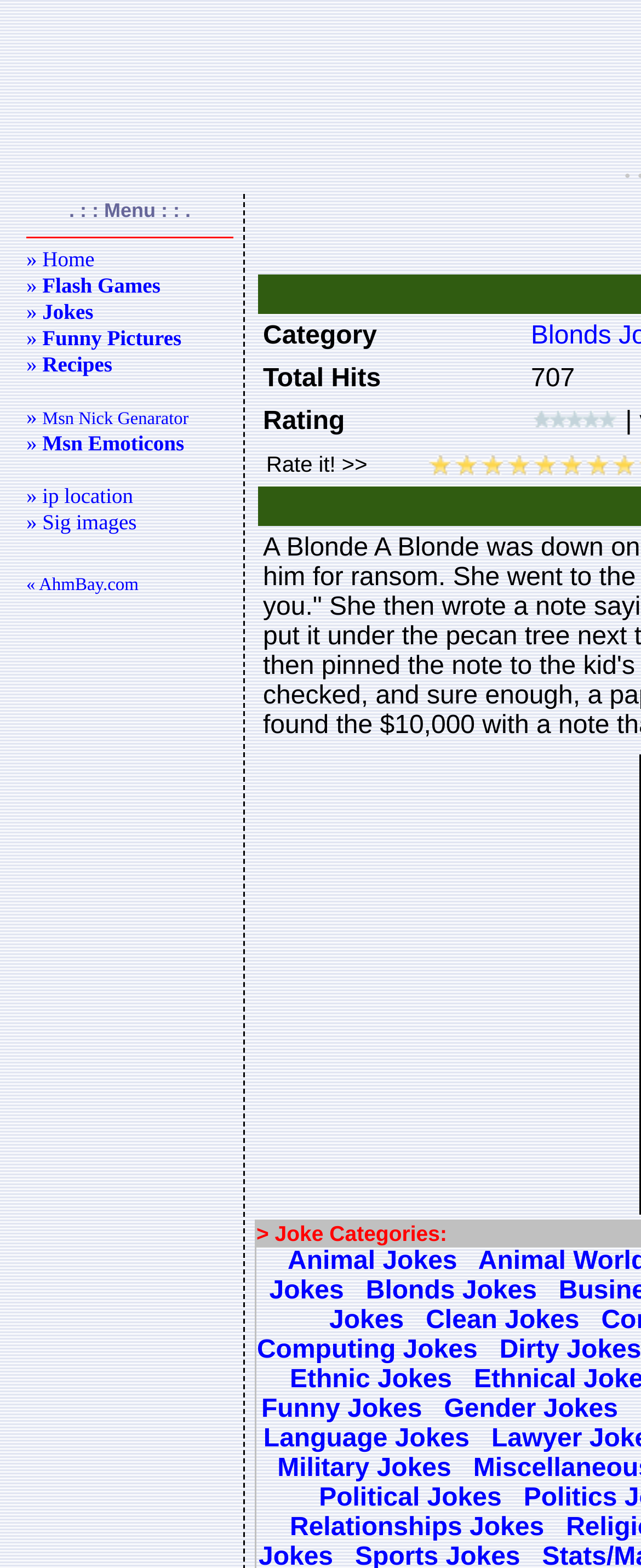How many points can a joke be rated?
Craft a detailed and extensive response to the question.

I examined the 'Rate it!' section and found 8 links with point values ranging from 1 to 8, which suggests that a joke can be rated up to 8 points.